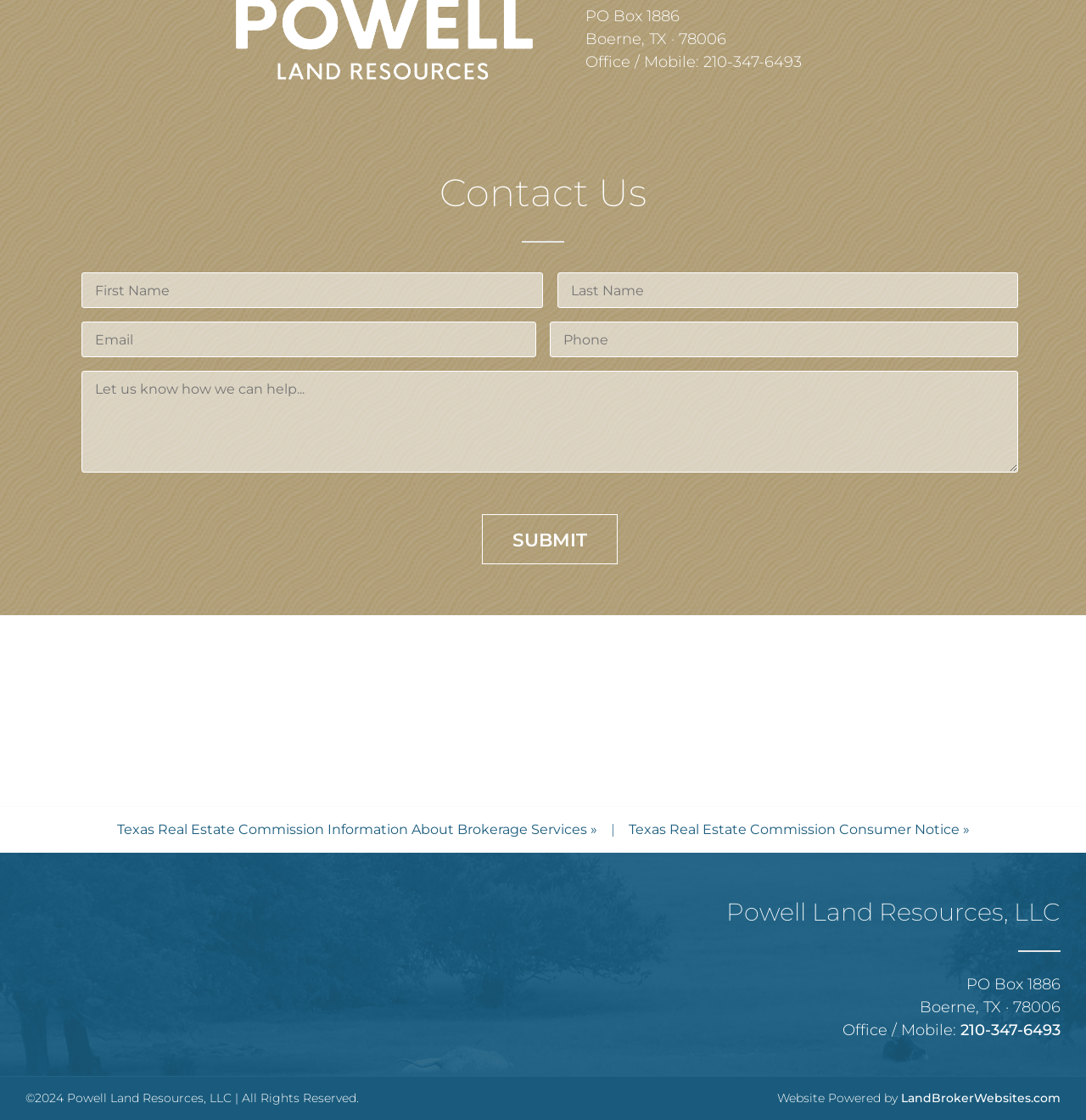Please determine the bounding box coordinates of the element's region to click in order to carry out the following instruction: "Visit the LandBrokerWebsites.com website". The coordinates should be four float numbers between 0 and 1, i.e., [left, top, right, bottom].

[0.83, 0.973, 0.977, 0.987]